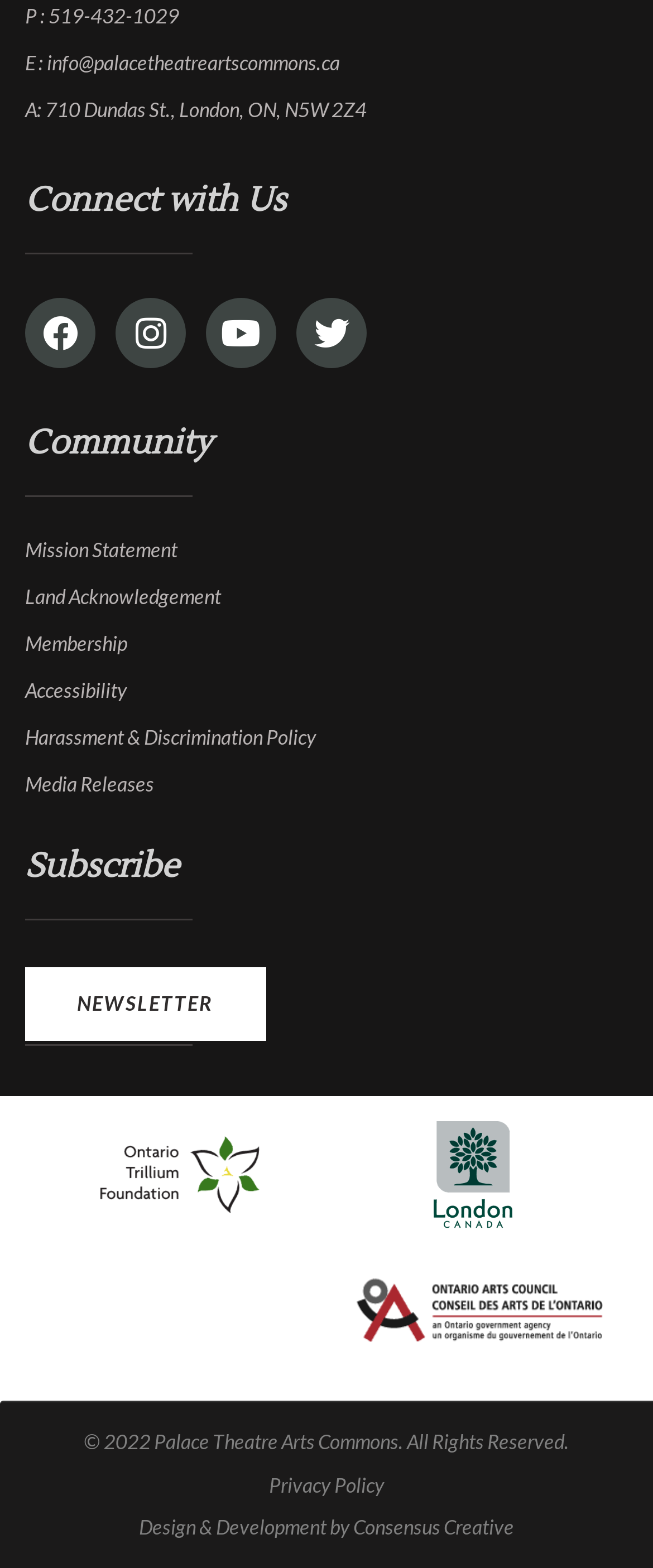Identify the bounding box coordinates for the region of the element that should be clicked to carry out the instruction: "Read our Mission Statement". The bounding box coordinates should be four float numbers between 0 and 1, i.e., [left, top, right, bottom].

[0.038, 0.343, 0.272, 0.359]